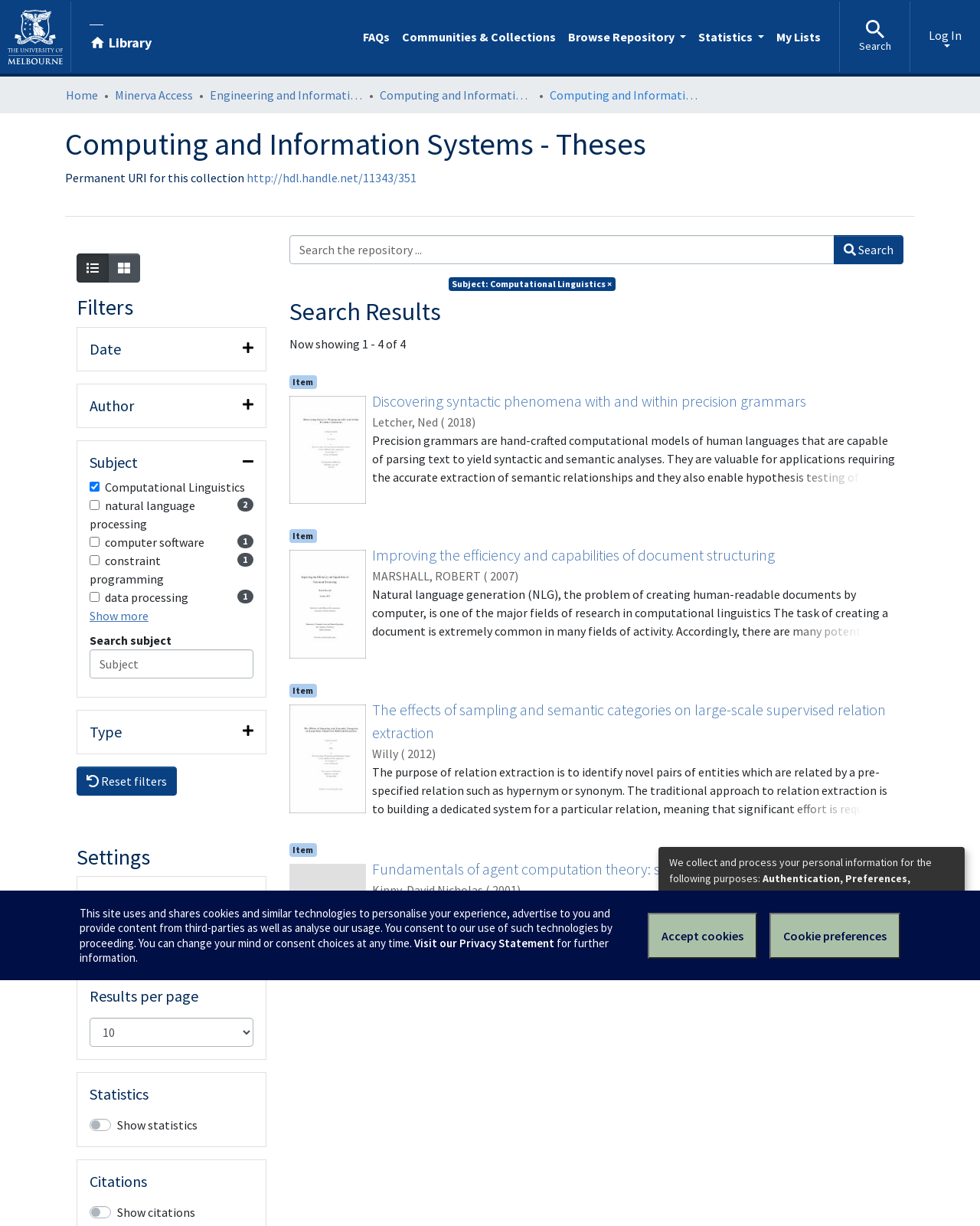Given the element description "Browse Repository" in the screenshot, predict the bounding box coordinates of that UI element.

[0.573, 0.0, 0.706, 0.062]